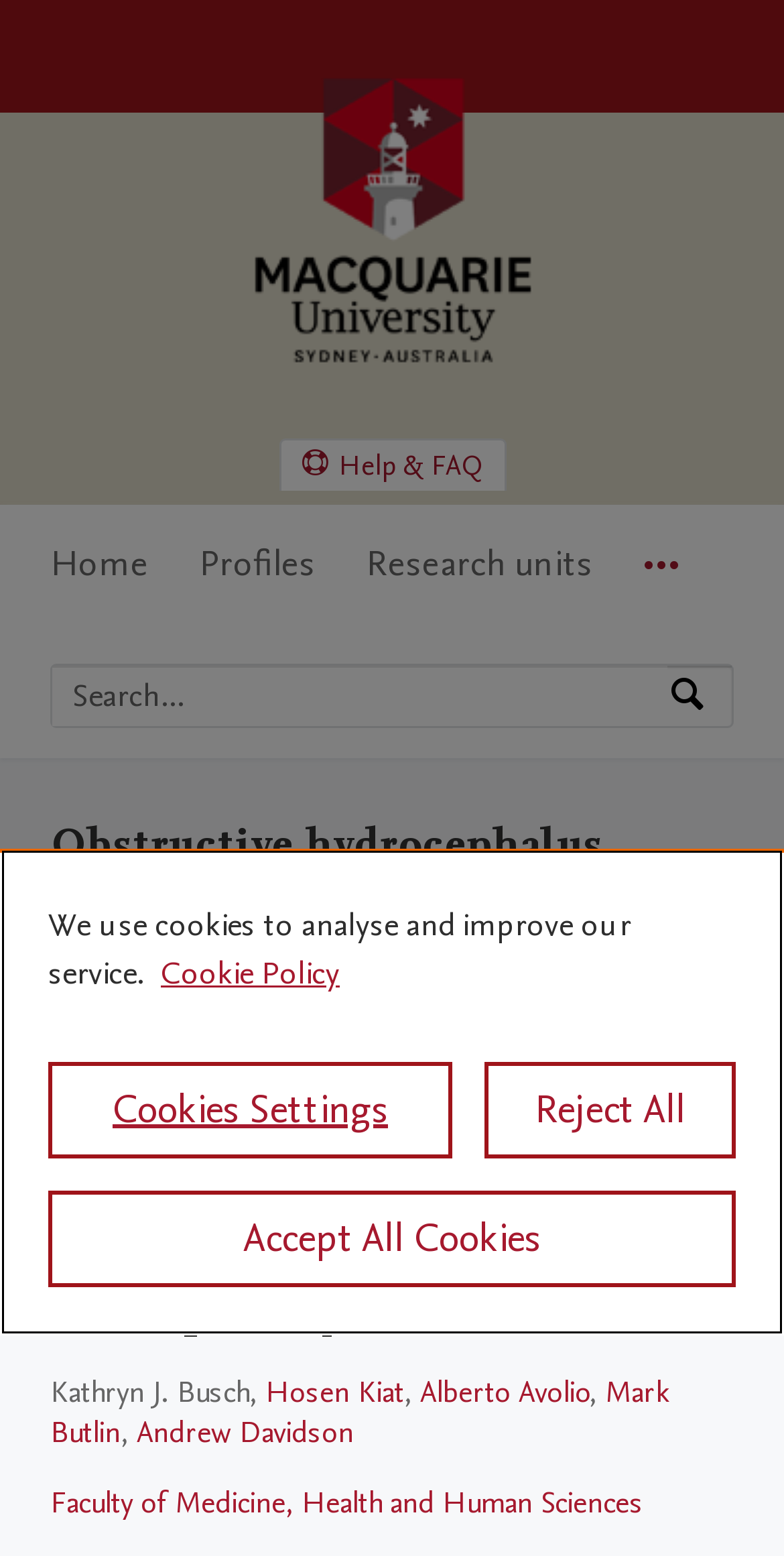Respond to the following question with a brief word or phrase:
What is the main navigation menu?

Home, Profiles, Research units, More navigation options